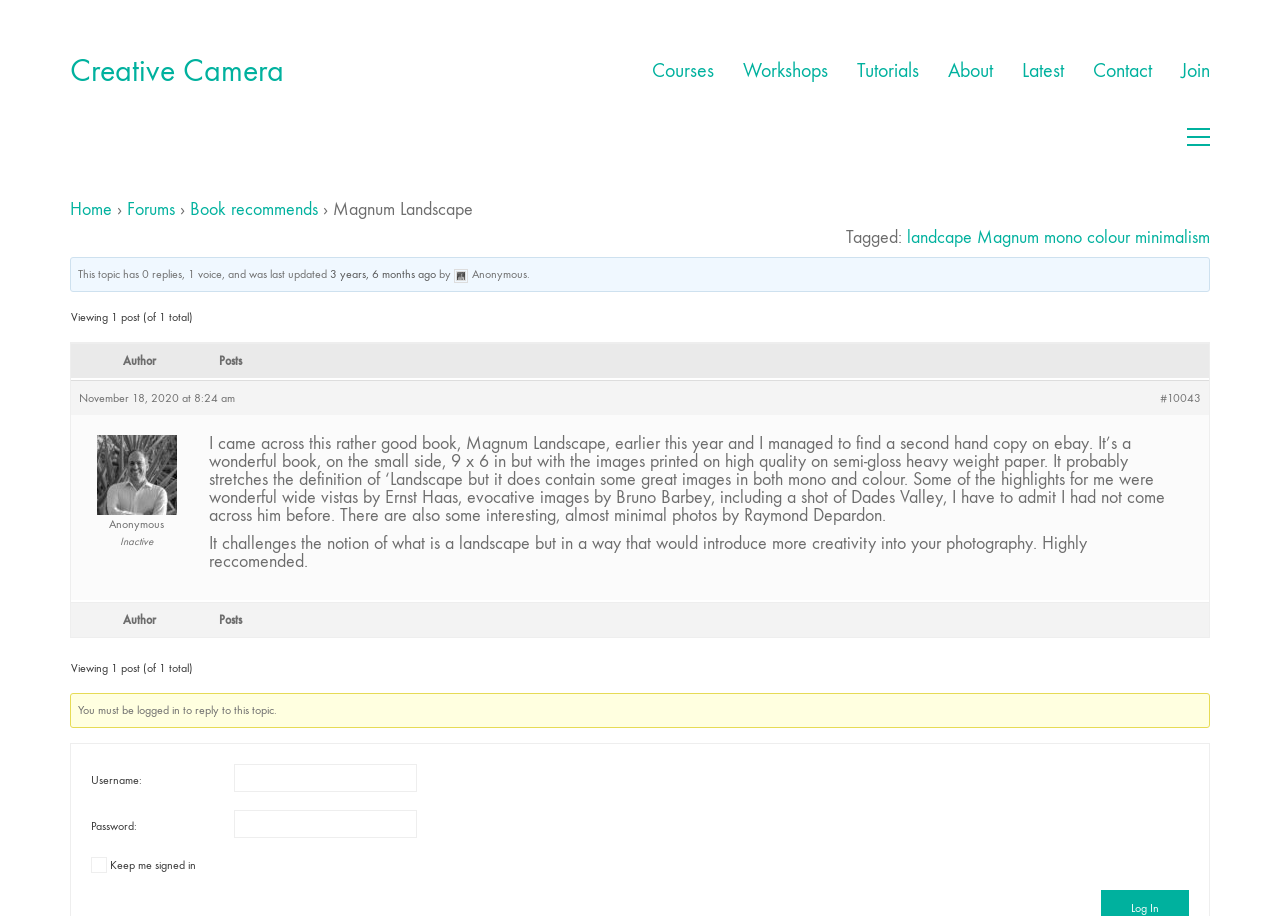Determine the bounding box coordinates of the clickable element to complete this instruction: "Click on the 'Book recommends' link". Provide the coordinates in the format of four float numbers between 0 and 1, [left, top, right, bottom].

[0.148, 0.217, 0.248, 0.24]